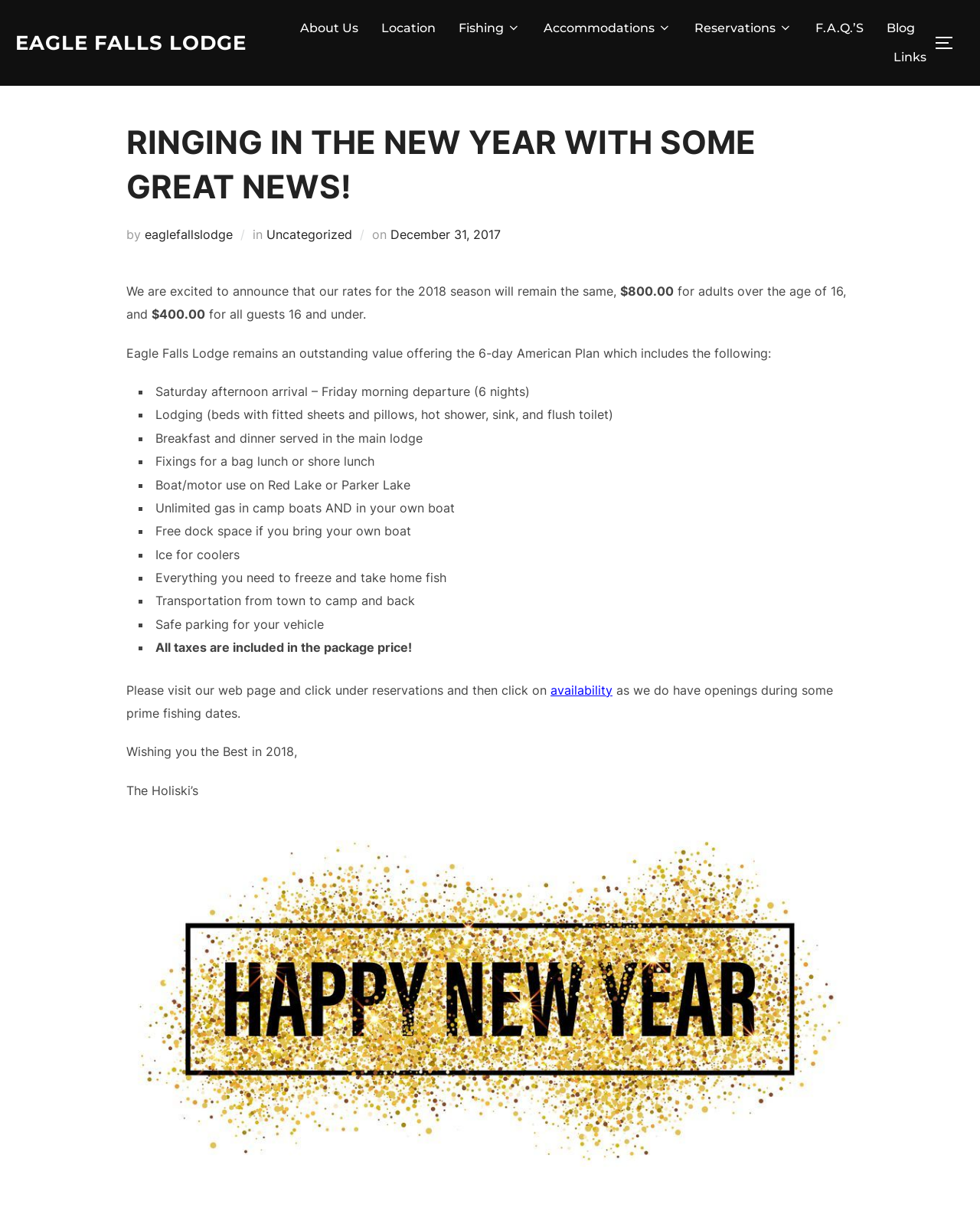Please provide a one-word or phrase answer to the question: 
What is the author of the post?

The Holiski’s